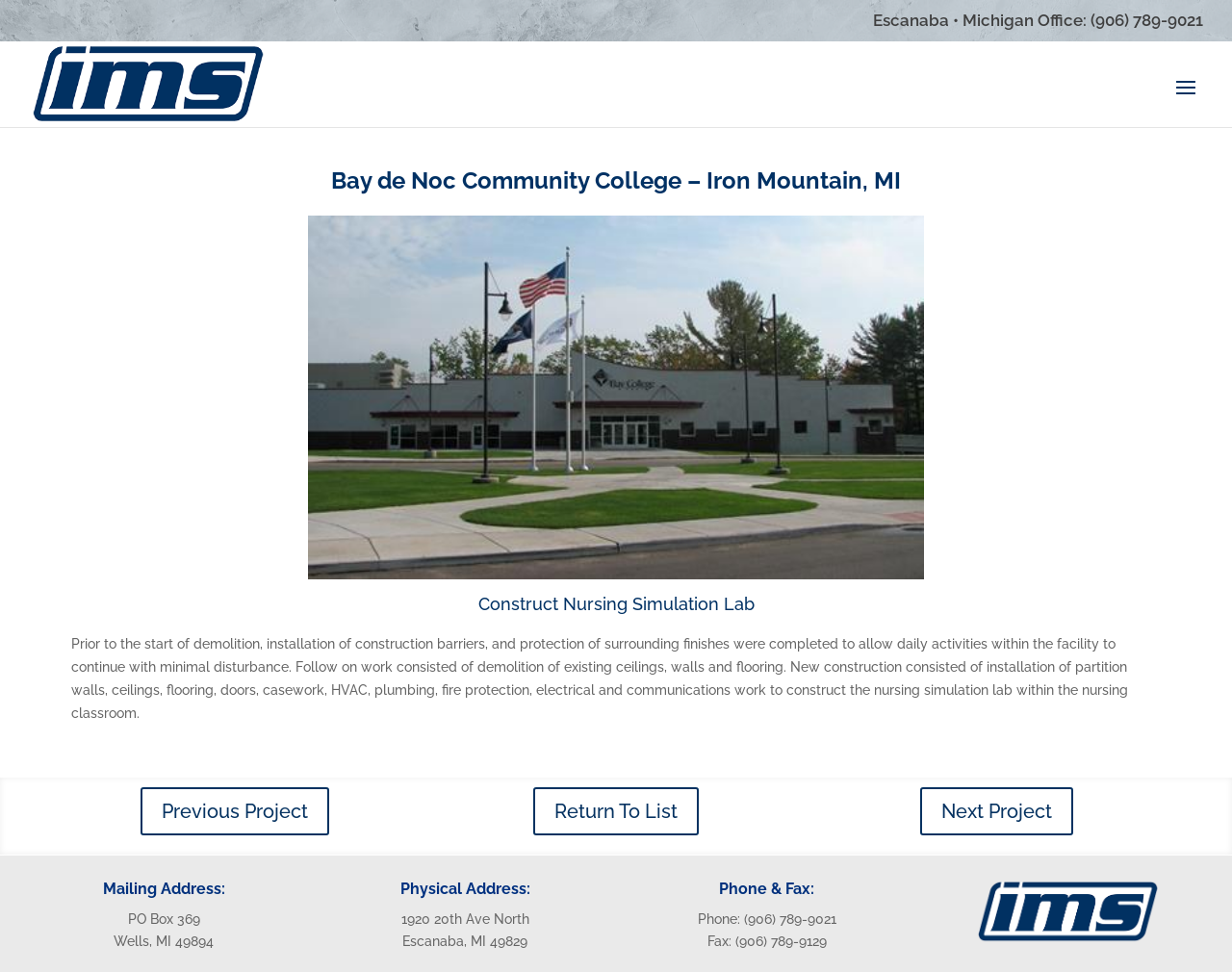Give a concise answer using only one word or phrase for this question:
What is the phone number of the Michigan office?

(906) 789-9021